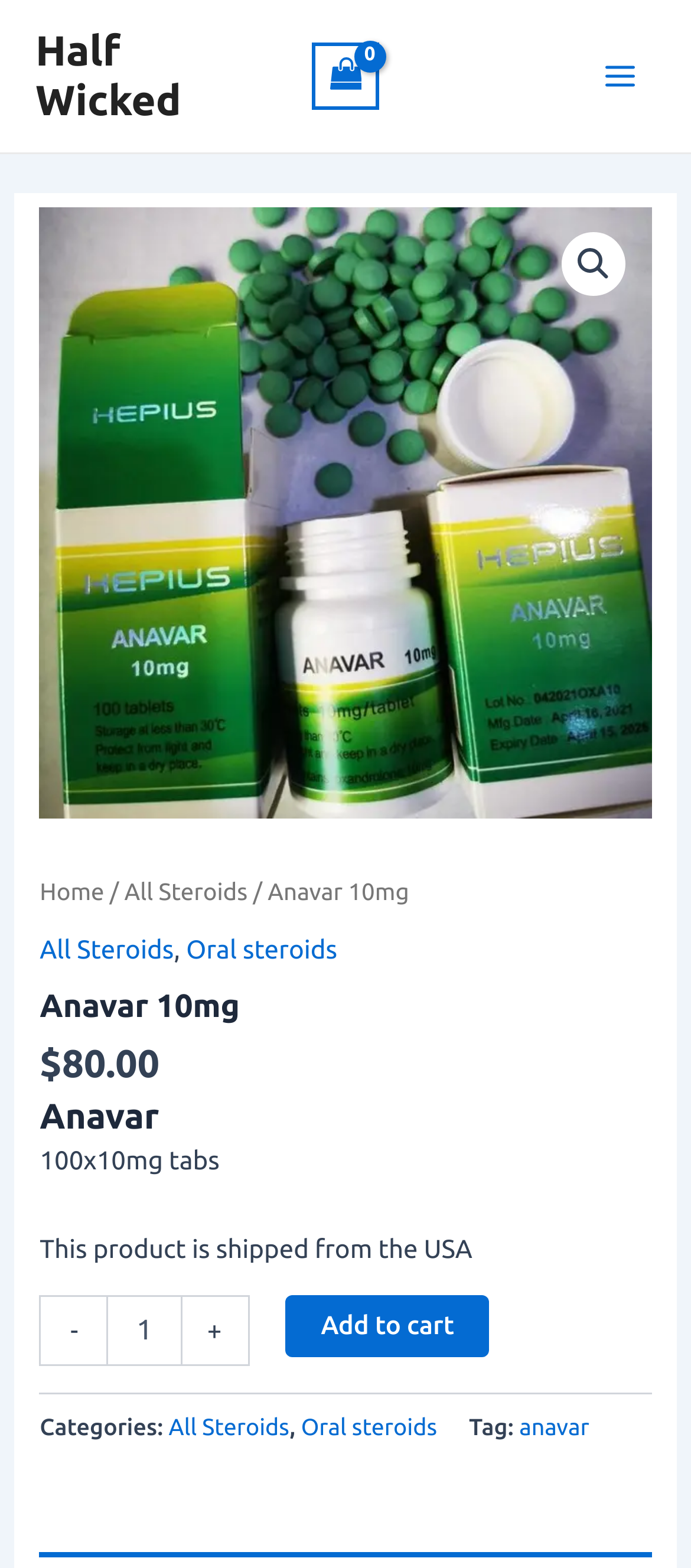Using the webpage screenshot, locate the HTML element that fits the following description and provide its bounding box: "Home".

[0.058, 0.559, 0.151, 0.577]